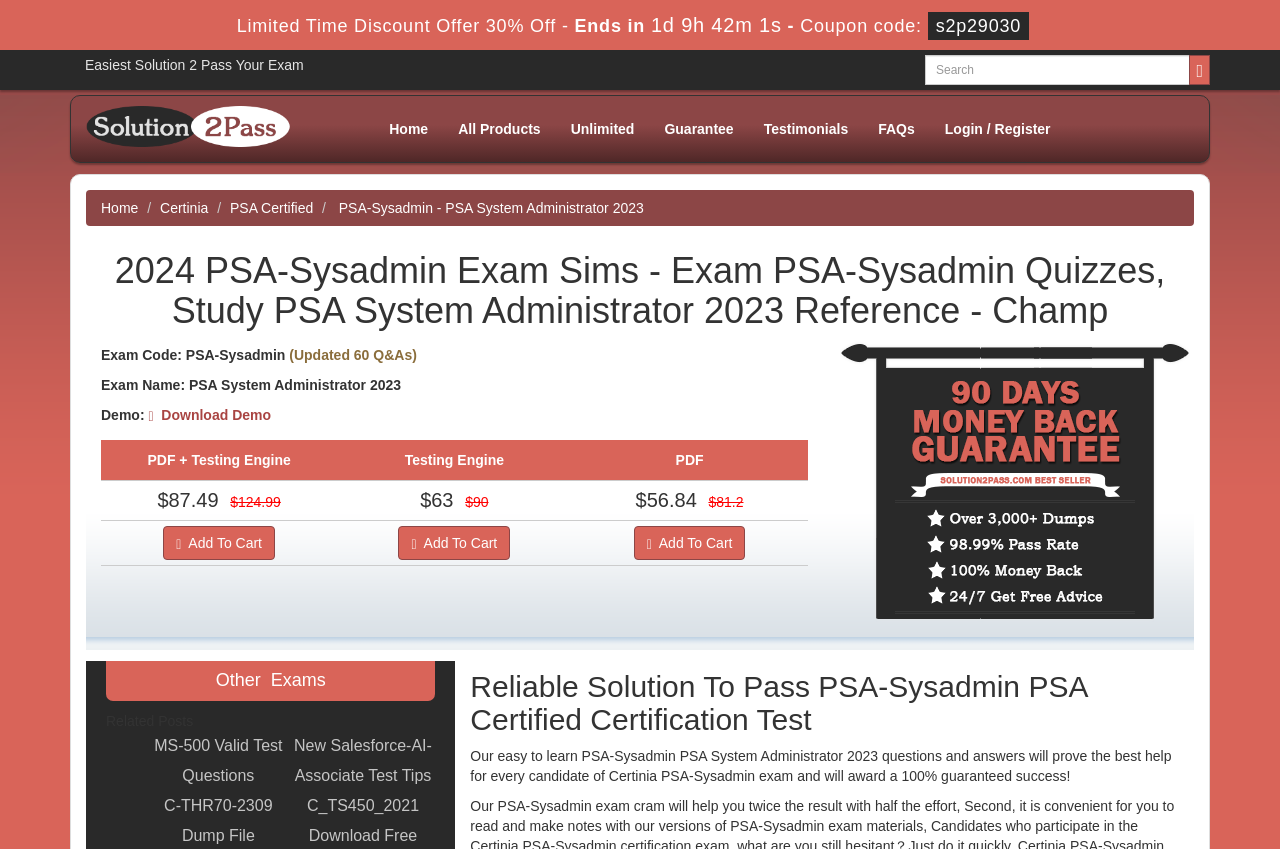Specify the bounding box coordinates of the element's area that should be clicked to execute the given instruction: "View related posts". The coordinates should be four float numbers between 0 and 1, i.e., [left, top, right, bottom].

[0.083, 0.84, 0.151, 0.859]